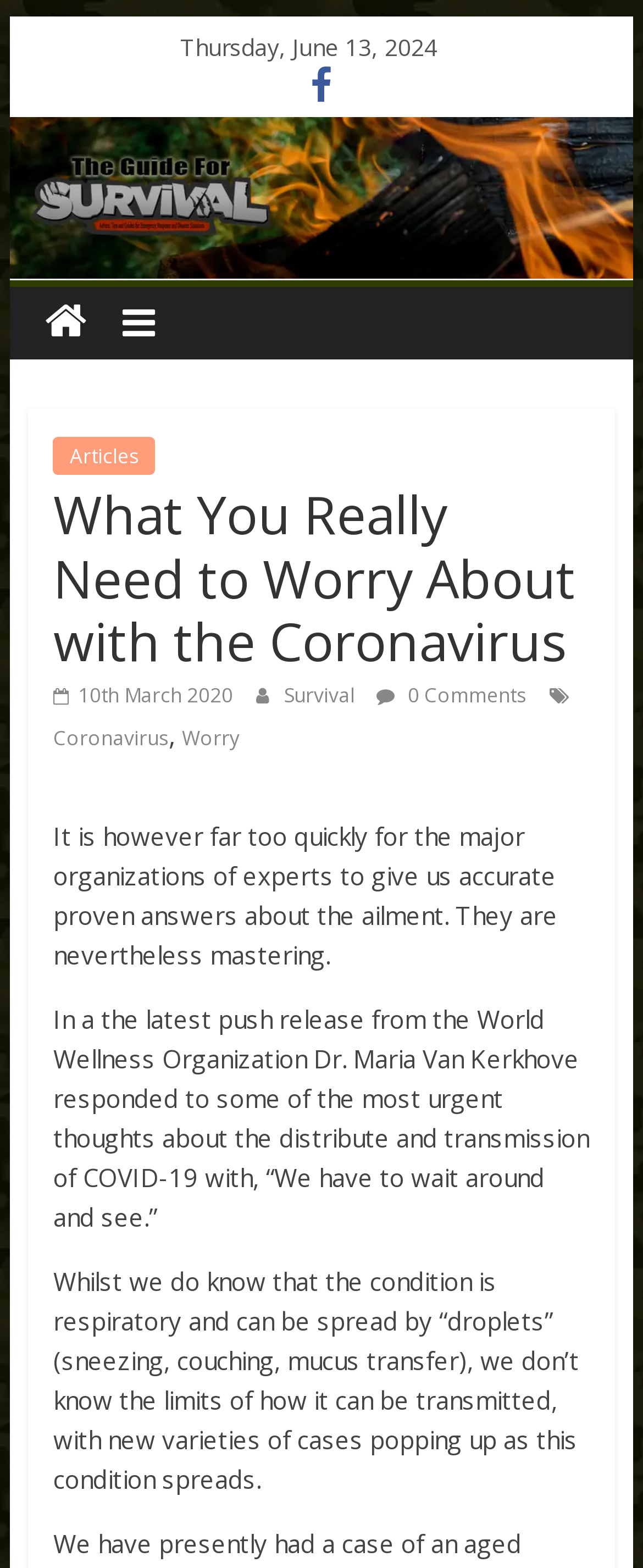Identify the bounding box coordinates of the section that should be clicked to achieve the task described: "Read the response from Dr. Maria Van Kerkhove".

[0.083, 0.639, 0.916, 0.786]